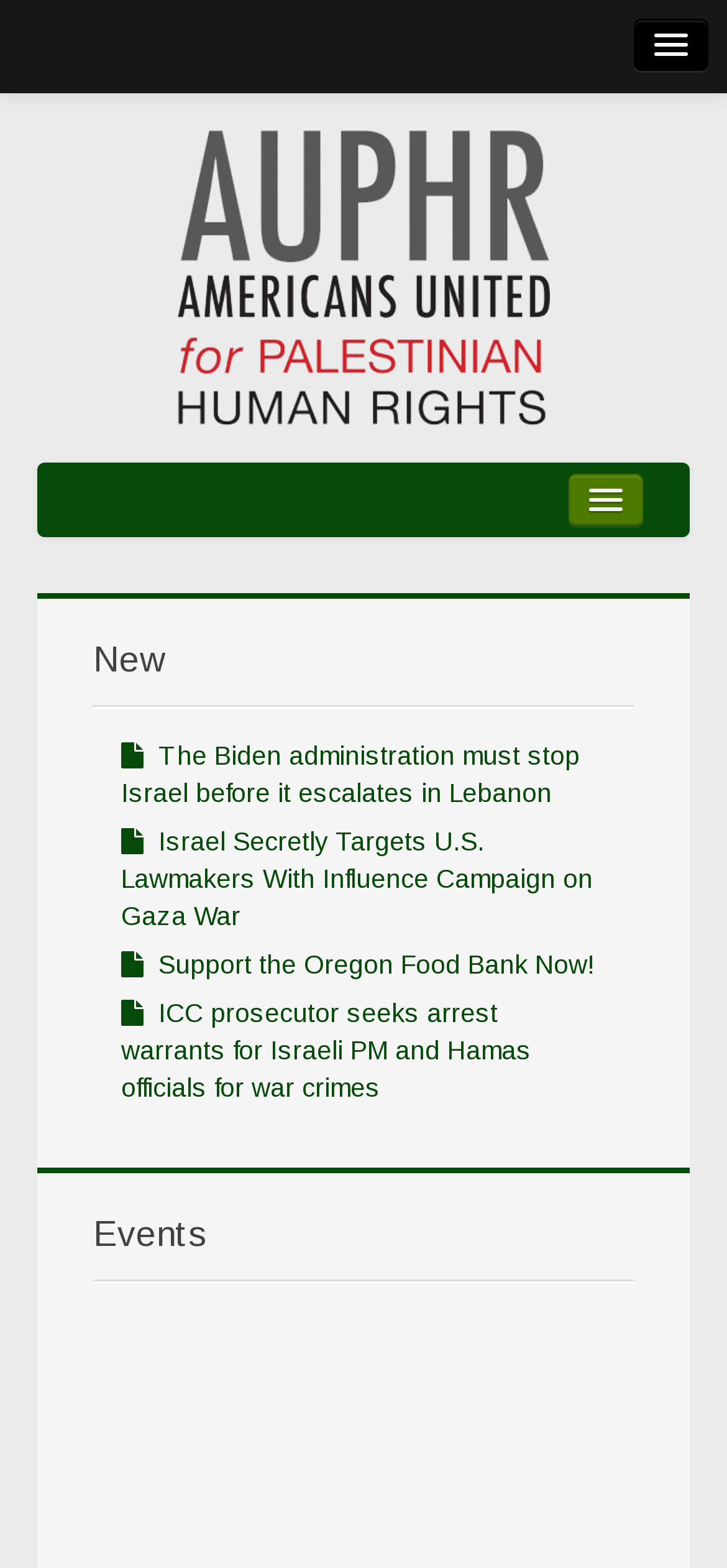Determine the bounding box coordinates for the clickable element required to fulfill the instruction: "Explore Resources". Provide the coordinates as four float numbers between 0 and 1, i.e., [left, top, right, bottom].

[0.103, 0.813, 0.897, 0.859]